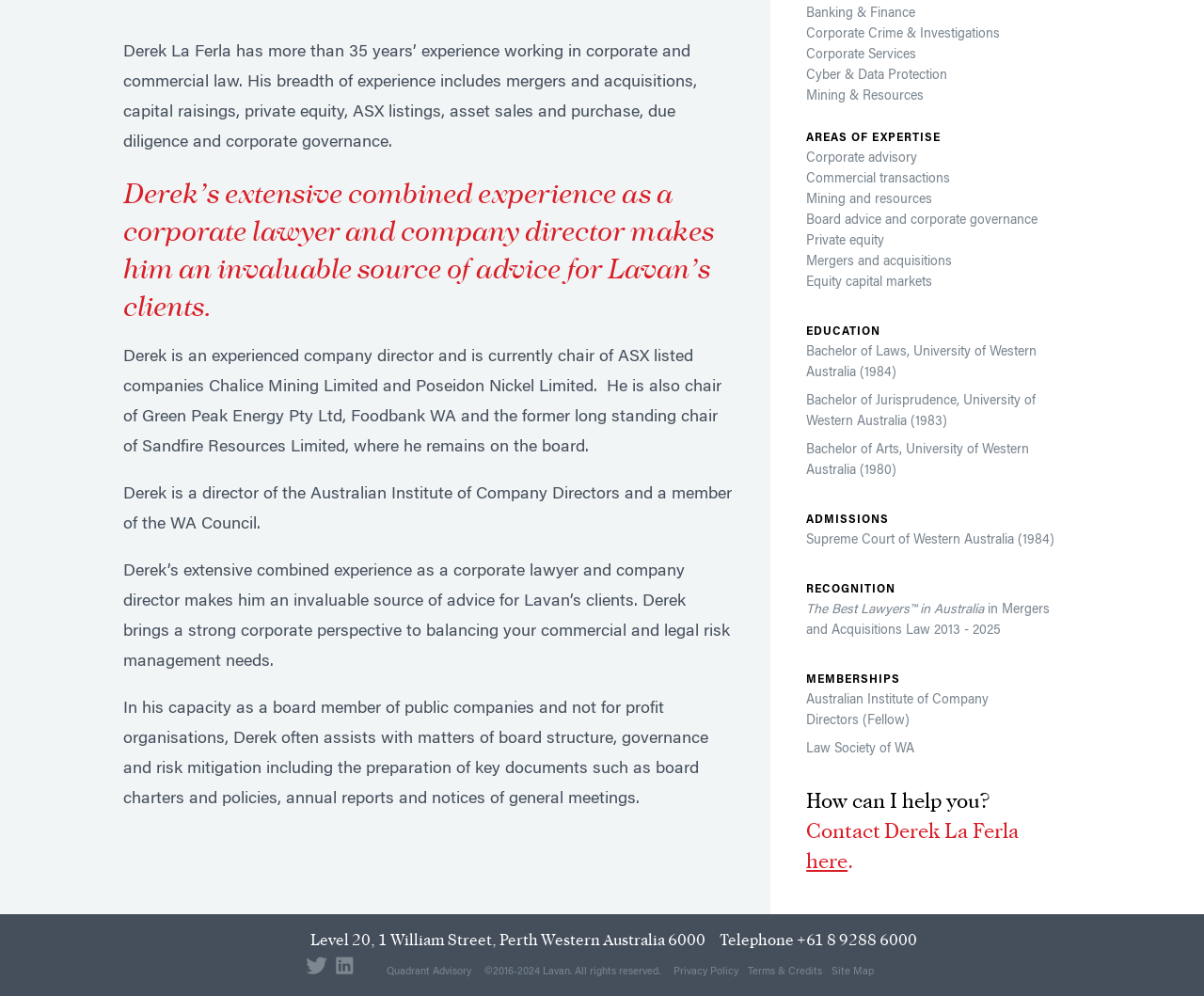Predict the bounding box of the UI element that fits this description: "Privacy Policy".

[0.555, 0.971, 0.617, 0.981]